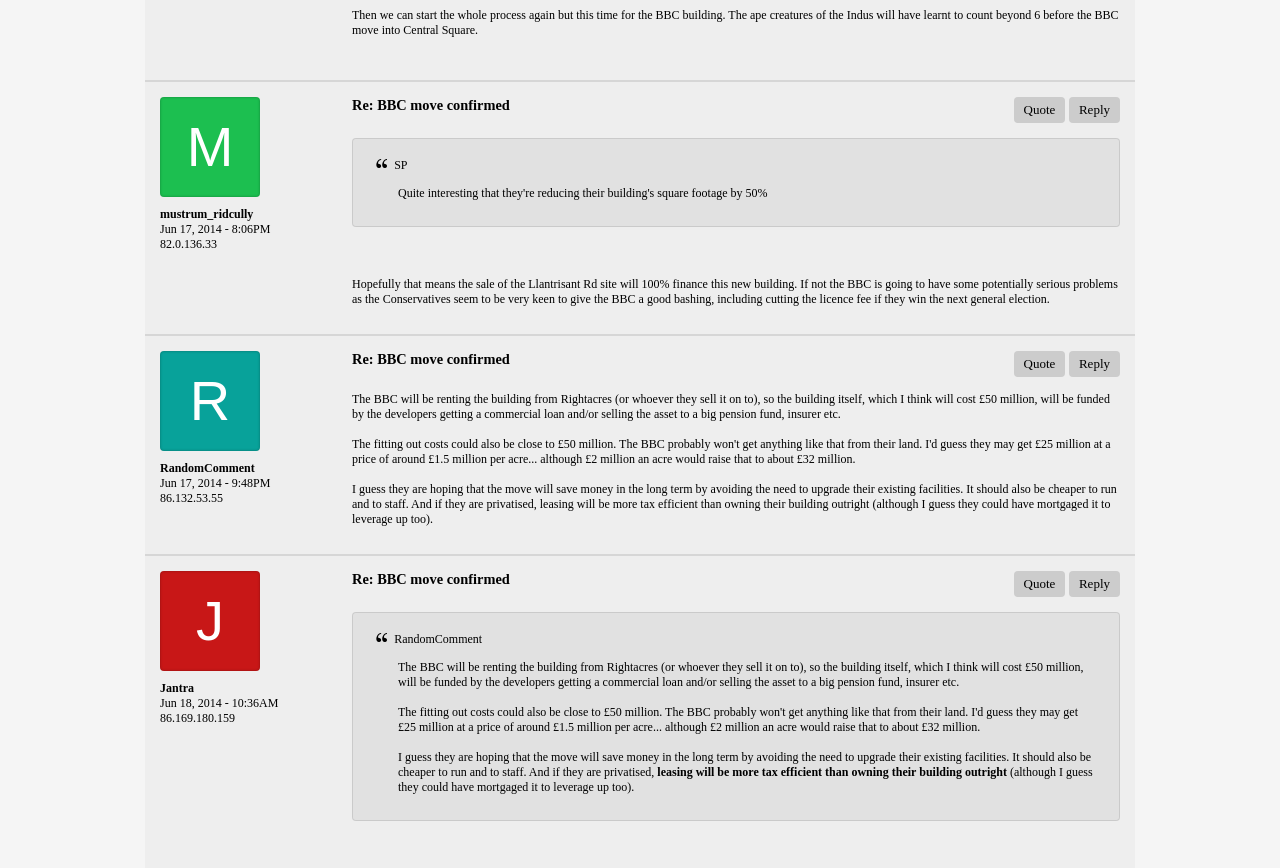Kindly provide the bounding box coordinates of the section you need to click on to fulfill the given instruction: "Click on a link to a user's post".

[0.125, 0.531, 0.227, 0.549]